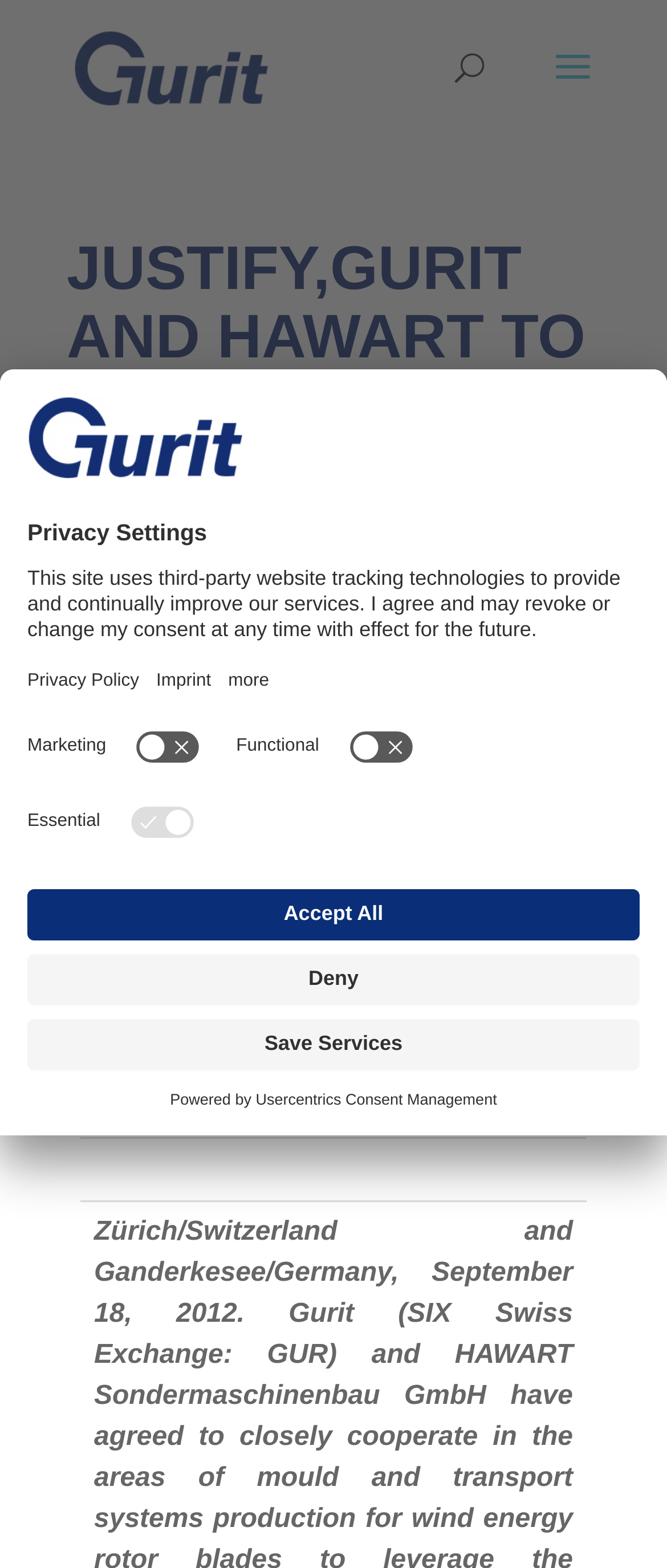Examine the screenshot and answer the question in as much detail as possible: What is the name of the company that provides consent management?

The webpage mentions that the consent management is powered by Usercentrics, as indicated by the link 'Usercentrics Consent Management' at the bottom of the webpage.